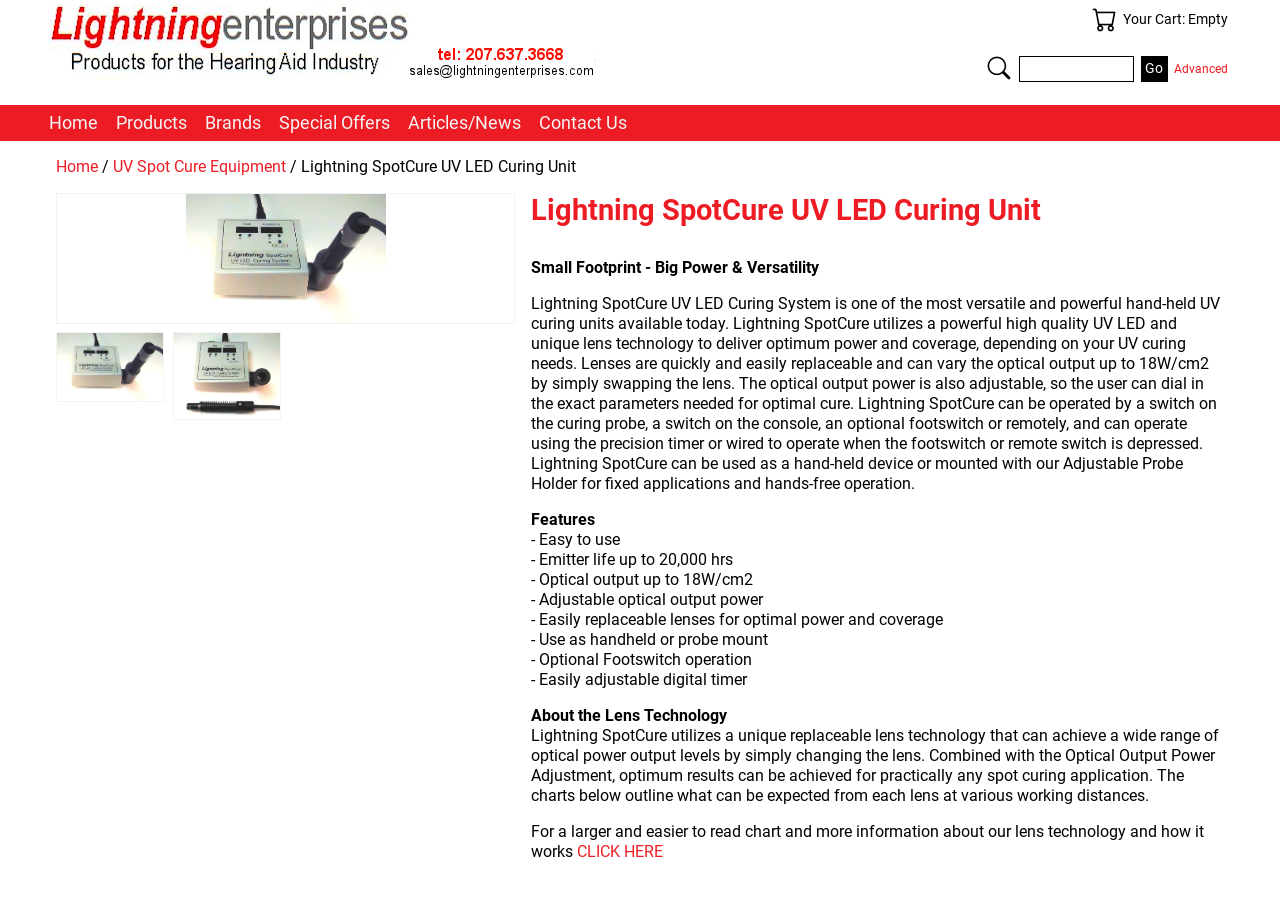Can you find the bounding box coordinates of the area I should click to execute the following instruction: "Click to read more about lens technology"?

[0.451, 0.934, 0.518, 0.955]